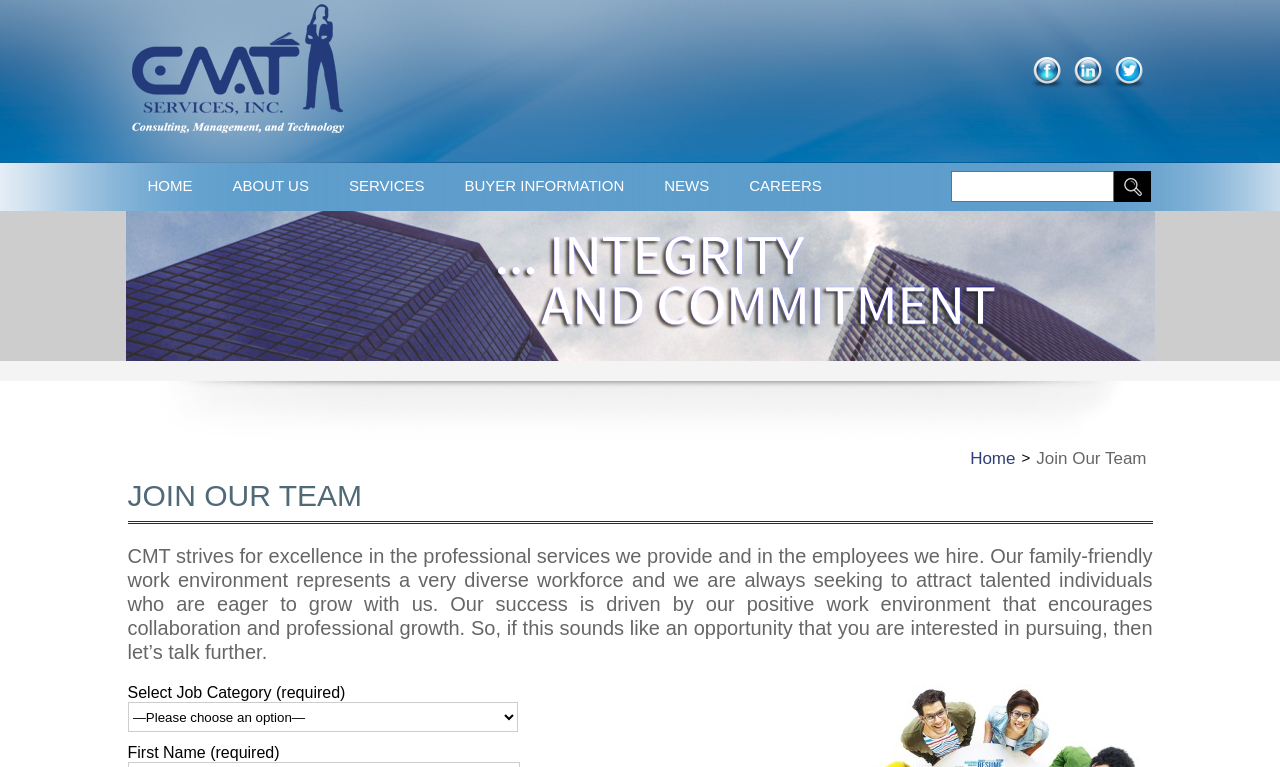Please find the bounding box coordinates of the clickable region needed to complete the following instruction: "Select a job category". The bounding box coordinates must consist of four float numbers between 0 and 1, i.e., [left, top, right, bottom].

[0.1, 0.915, 0.404, 0.954]